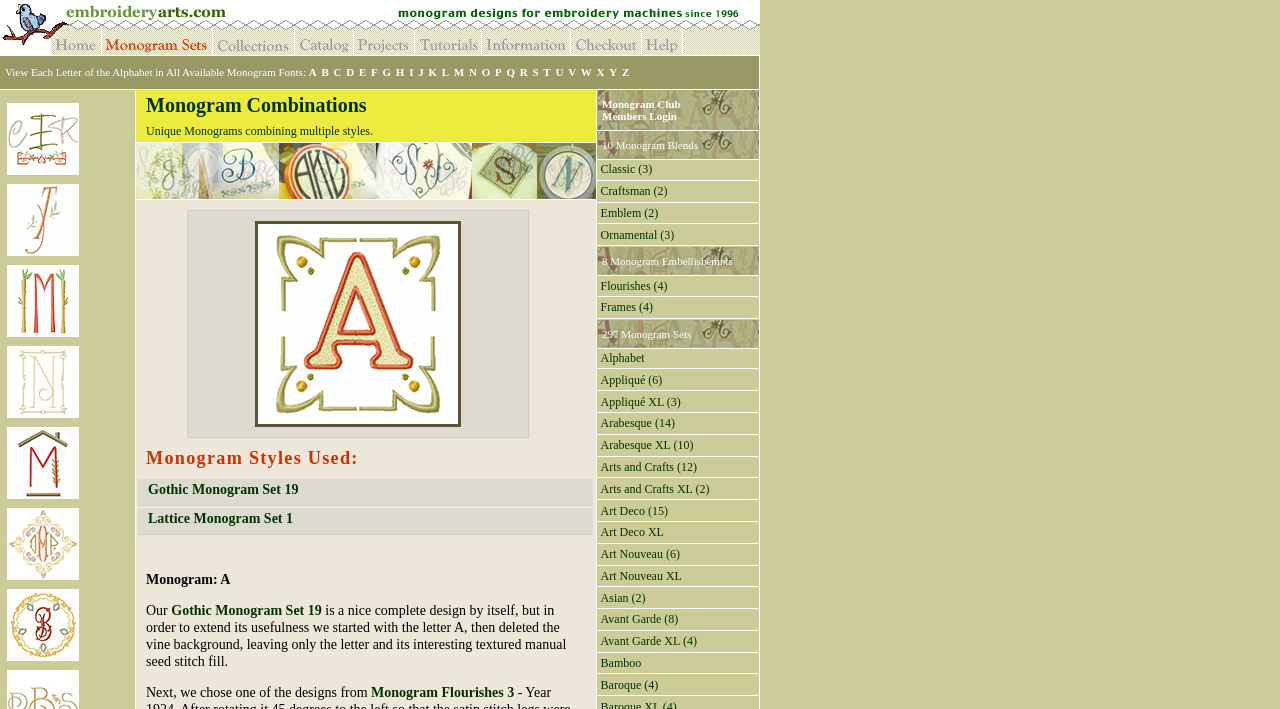What is the theme of the images in the top section?
From the screenshot, provide a brief answer in one word or phrase.

Embroidery arts monograms